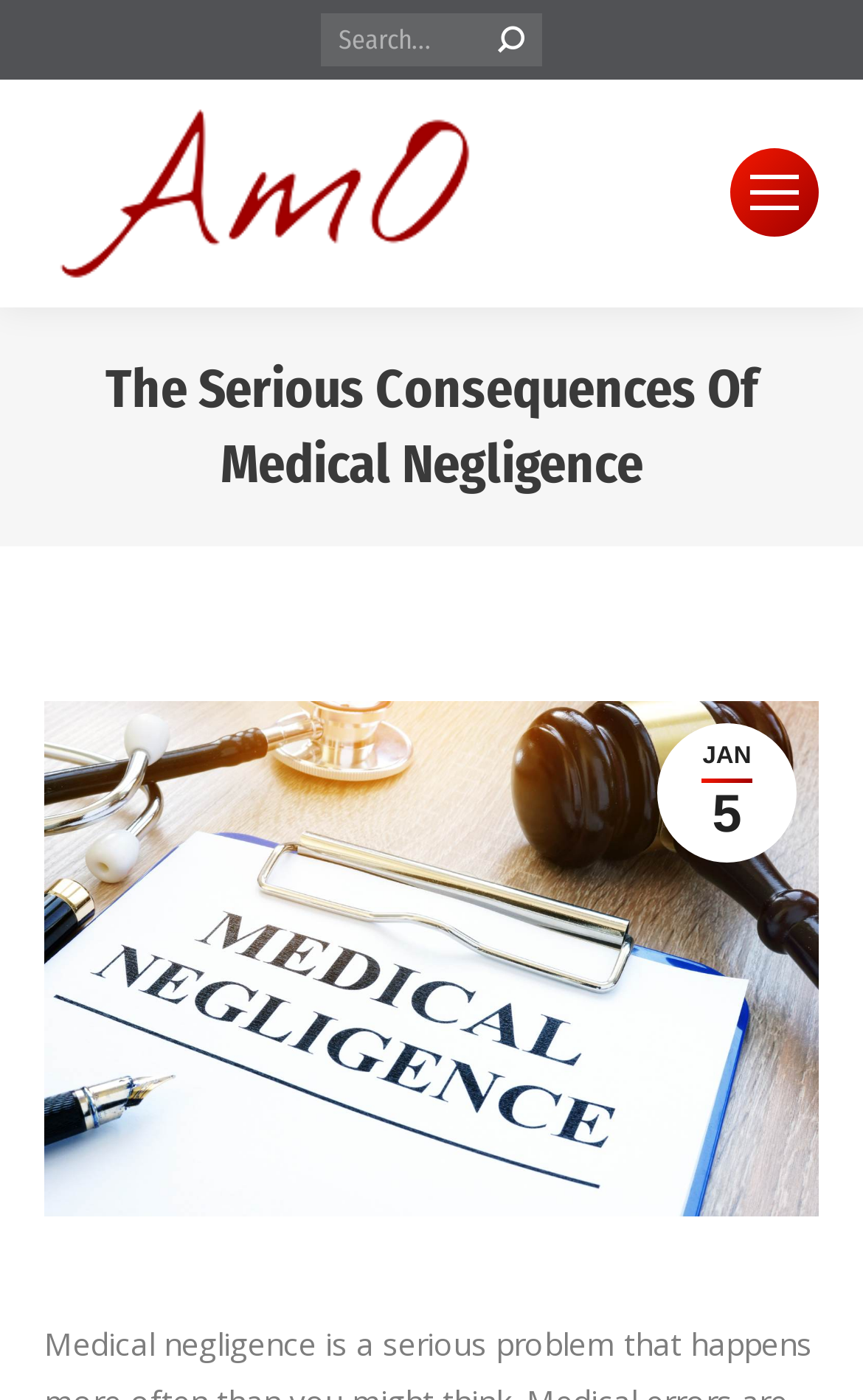Summarize the contents and layout of the webpage in detail.

The webpage is about the serious consequences of medical negligence. At the top left, there is a search bar with a label "Search:" and a textbox where users can input their queries. Next to the search bar, there is a small icon. On the top right, there is a mobile menu icon. 

Below the search bar, there is a logo of Amolife.com, which is an image with a link to the website's homepage. 

The main heading "The Serious Consequences Of Medical Negligence" is located in the middle top of the page. 

Under the main heading, there is a breadcrumb navigation section that starts with "You are here:". This section contains a link to a specific date, "JAN 5". 

On the bottom half of the page, there is a large image related to medical negligence, which takes up most of the width of the page.